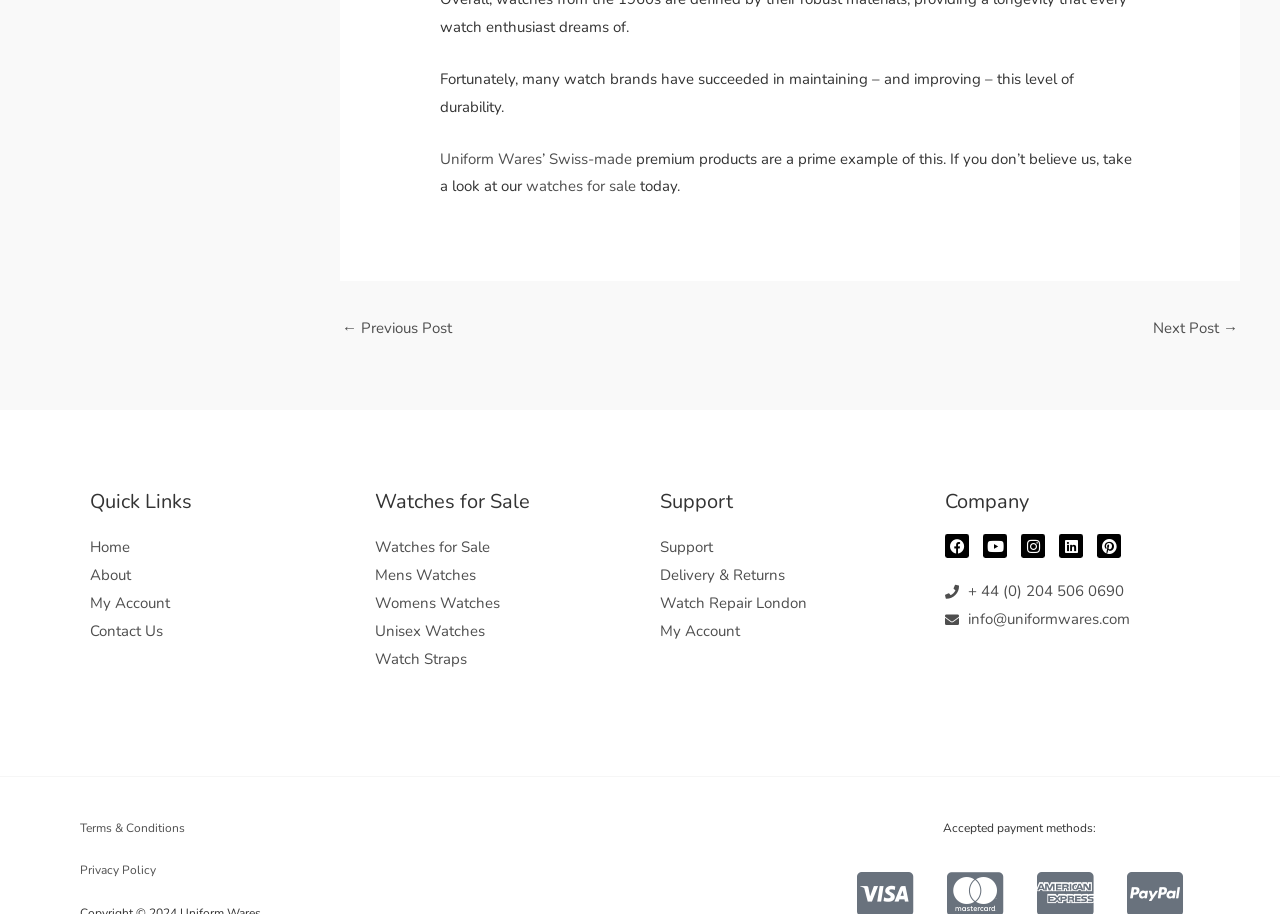Determine the bounding box coordinates of the section to be clicked to follow the instruction: "Go to the 'Next Post'". The coordinates should be given as four float numbers between 0 and 1, formatted as [left, top, right, bottom].

[0.901, 0.343, 0.967, 0.381]